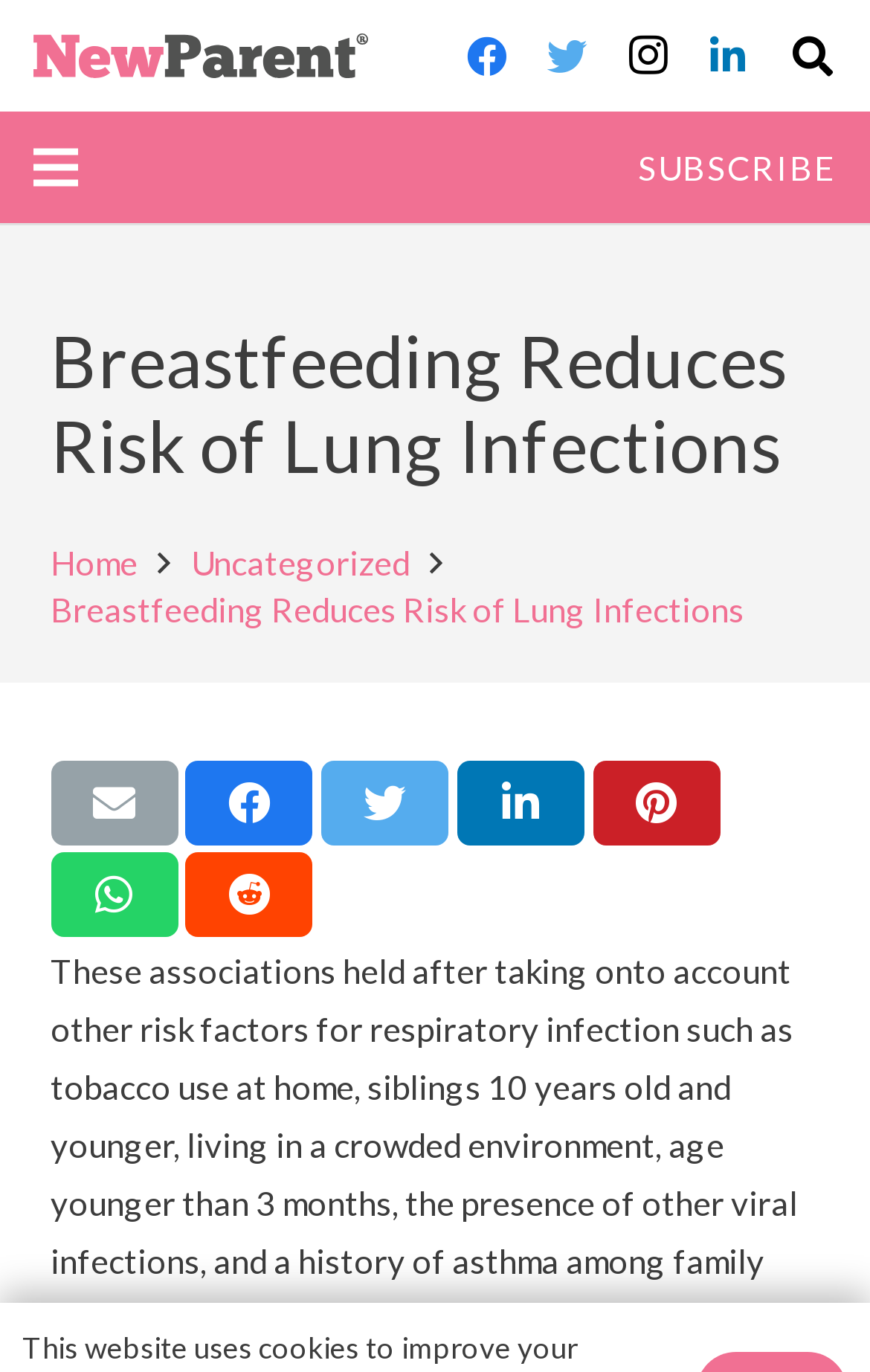Offer a thorough description of the webpage.

The webpage is about the benefits of breastfeeding, specifically how it reduces the risk of lung infections. At the top left corner, there is a logo of the website "New Parent" along with a link to the homepage. Below the logo, there are social media links to Facebook, Twitter, Instagram, and LinkedIn, aligned horizontally. 

On the top right corner, there is a search bar and a menu link. Next to the search bar, there is a "SUBSCRIBE" link. 

The main content of the webpage starts with a heading that reads "Breastfeeding Reduces Risk of Lung Infections". Below the heading, there are links to "Home" and "Uncategorized" categories. The main article is about the benefits of breastfeeding, and it is summarized as "These associations held after taking onto account other risk factors for respiratory infection such as tobacco use at home, siblings 10 years old and younger, living in a crowded environment, age younger than 3 months, the presence of other viral infections, and a history of asthma among family members." 

There are several links to share the article on various social media platforms, including Email, Share, Tweet, and Pin, scattered throughout the page.